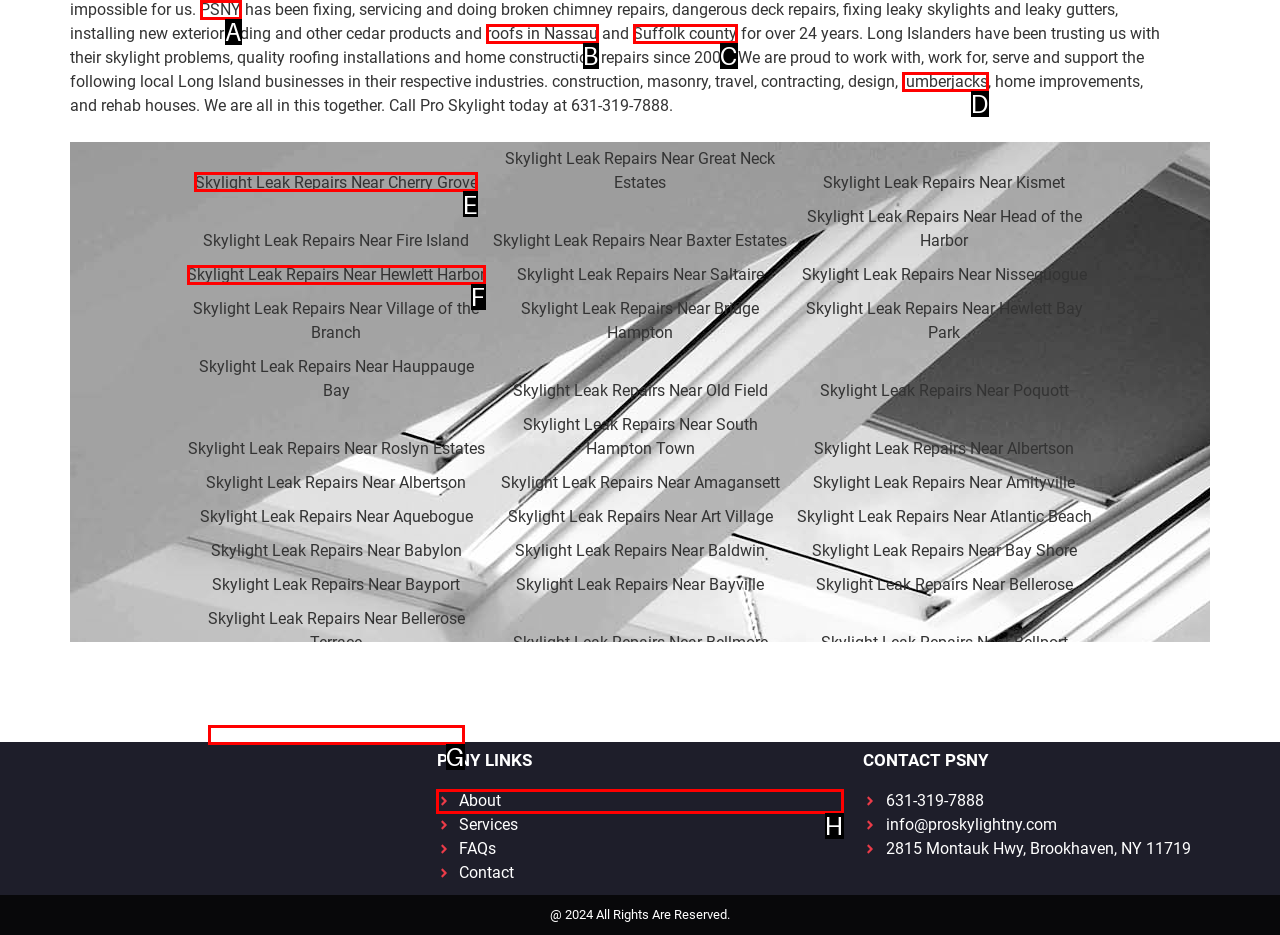Select the appropriate HTML element to click for the following task: Click the 'ARCHAEOLOGY IN THE COWLING ARBORETUM' link
Answer with the letter of the selected option from the given choices directly.

None